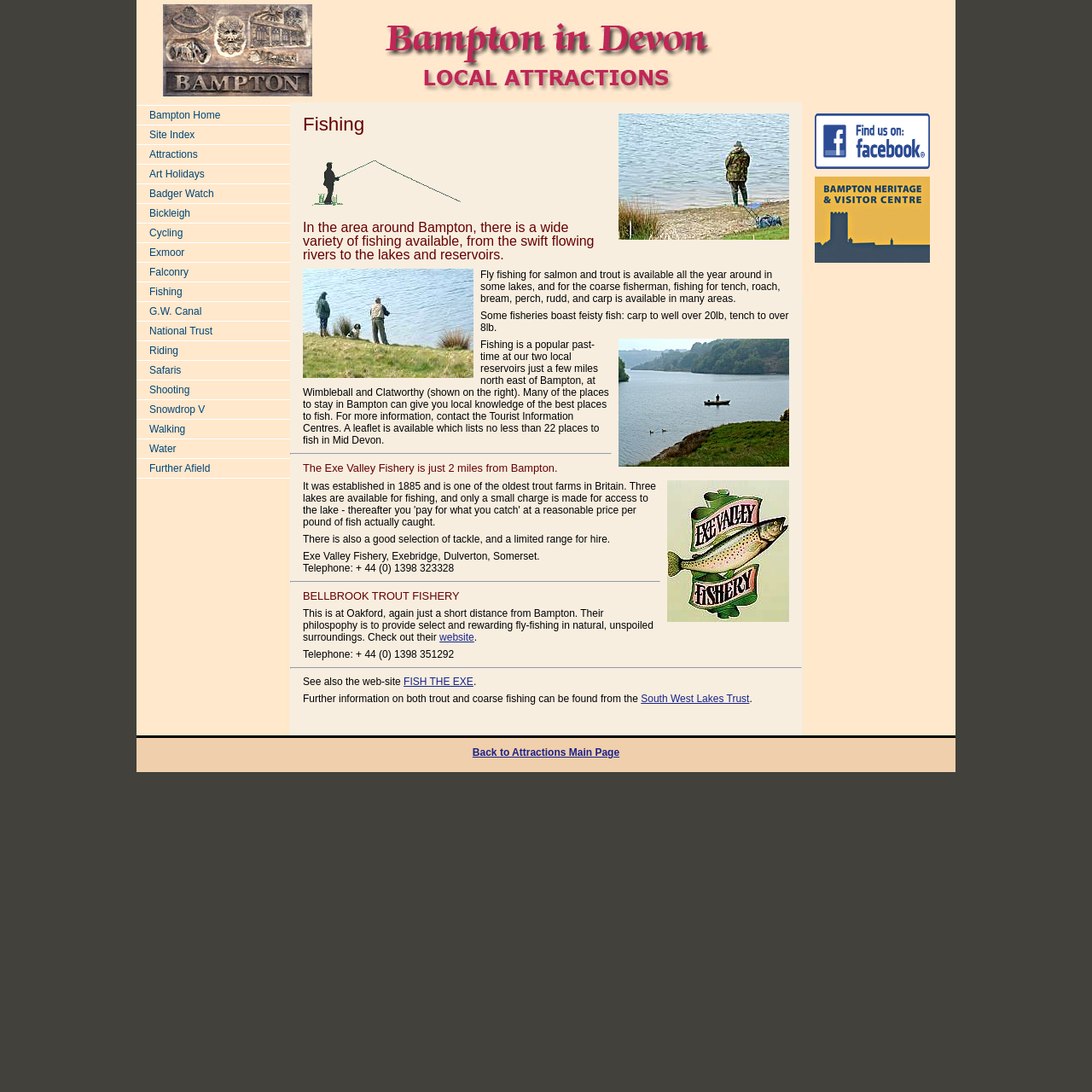Locate the bounding box coordinates of the area where you should click to accomplish the instruction: "Visit the 'Bampton Heritage & Visitor Centre' page".

[0.746, 0.232, 0.852, 0.243]